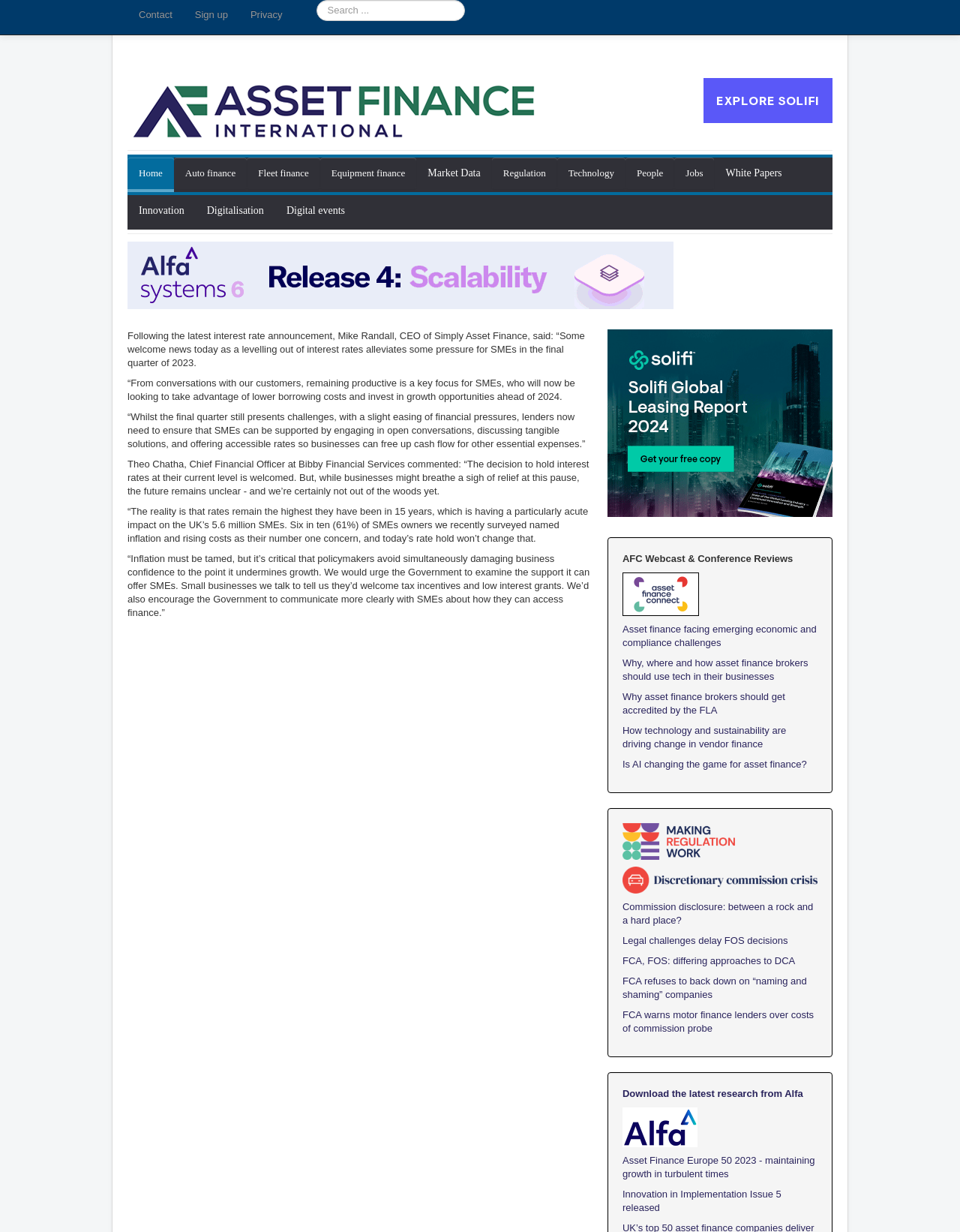What is the name of the CEO of Simply Asset Finance?
Based on the visual, give a brief answer using one word or a short phrase.

Mike Randall